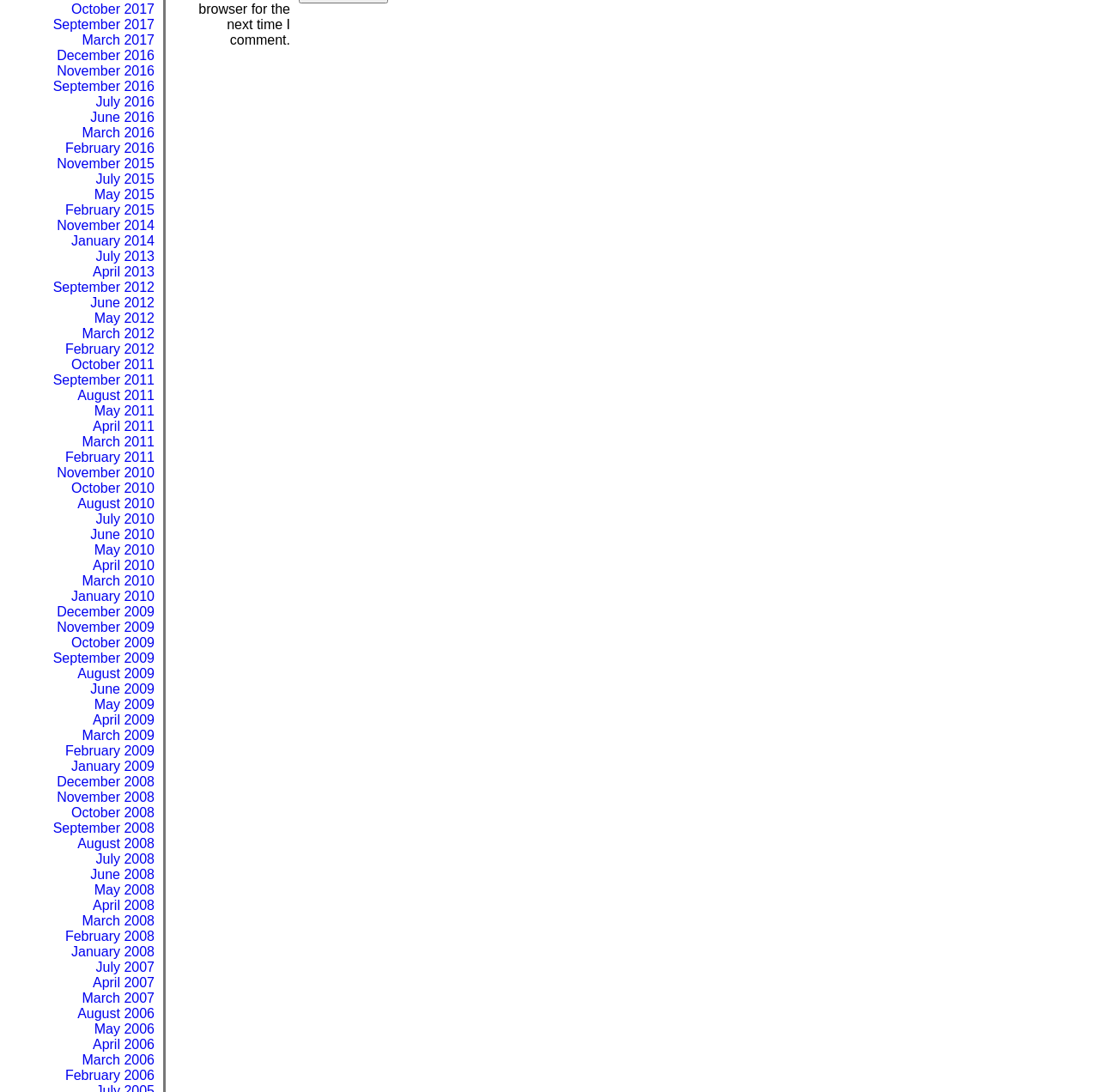What is the common theme among the links?
Look at the image and respond with a one-word or short-phrase answer.

Months and years